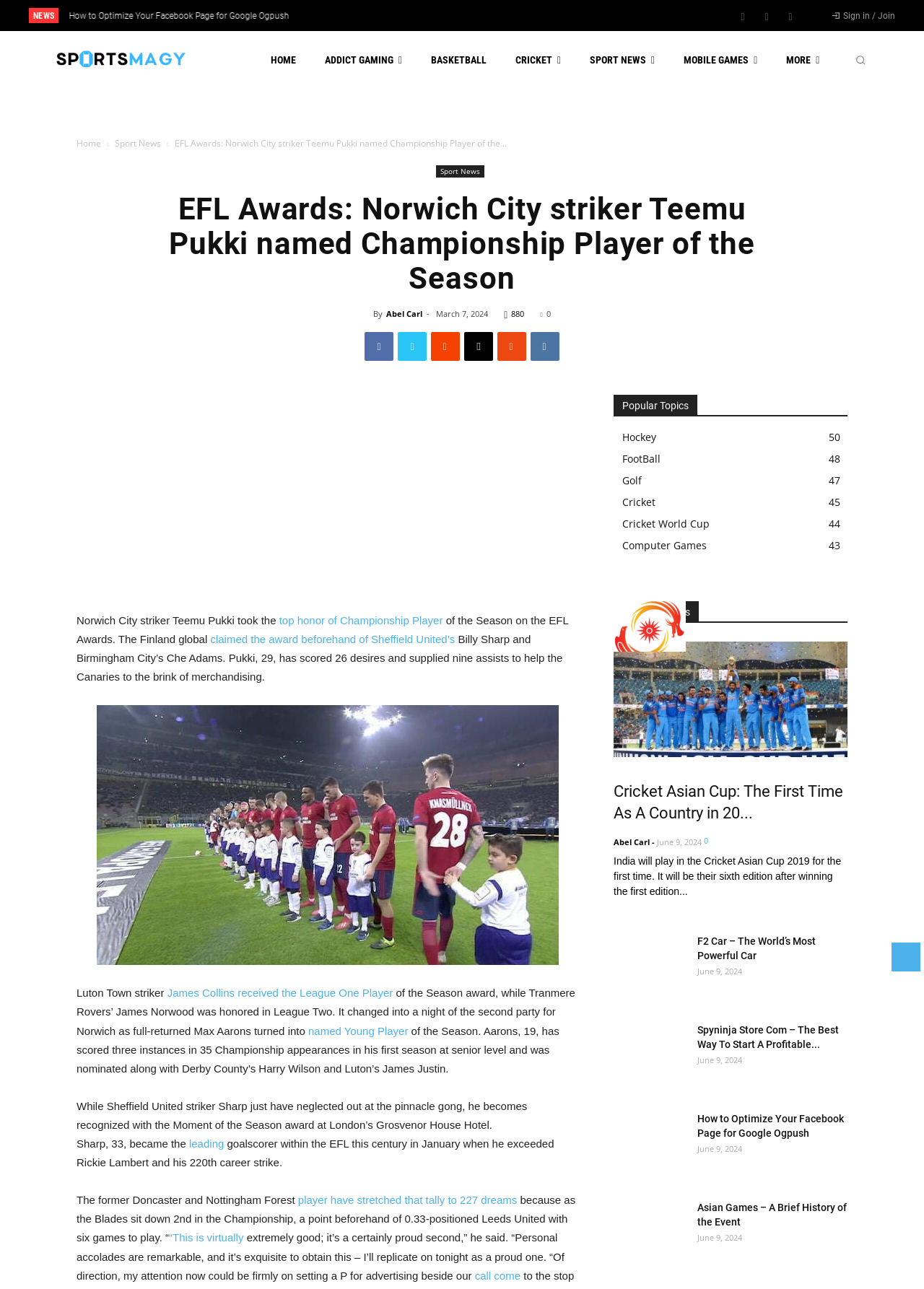Identify the bounding box of the HTML element described as: "Sign in / Join".

[0.901, 0.009, 0.969, 0.015]